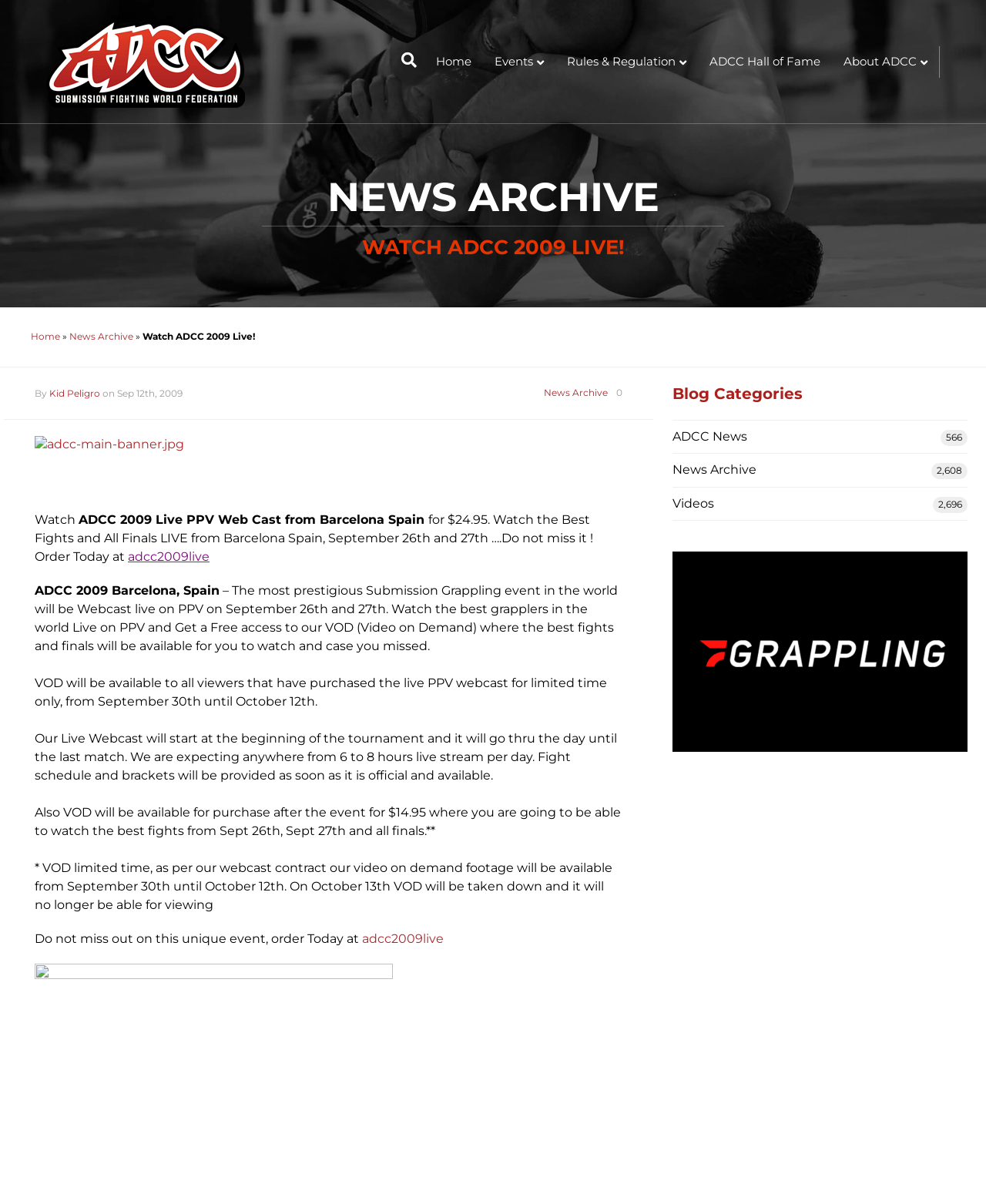What is the name of the author of the news article?
Can you provide an in-depth and detailed response to the question?

The name of the author of the news article is mentioned in the text 'By Kid Peligro'.